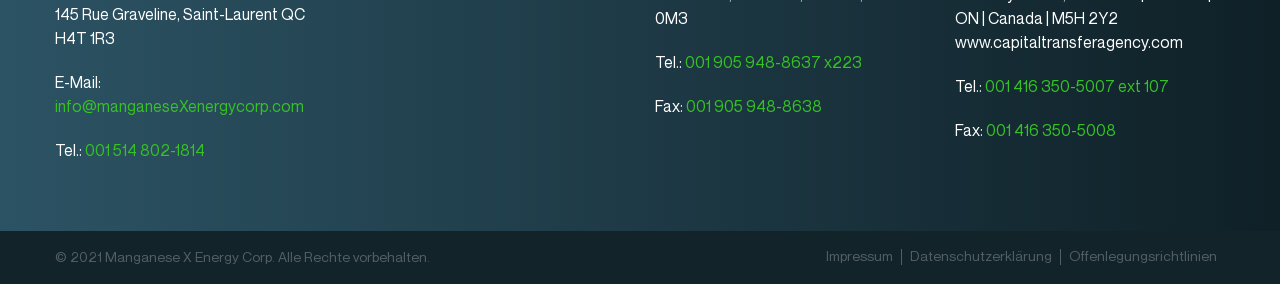Specify the bounding box coordinates of the region I need to click to perform the following instruction: "Send an email to the company". The coordinates must be four float numbers in the range of 0 to 1, i.e., [left, top, right, bottom].

[0.043, 0.34, 0.238, 0.407]